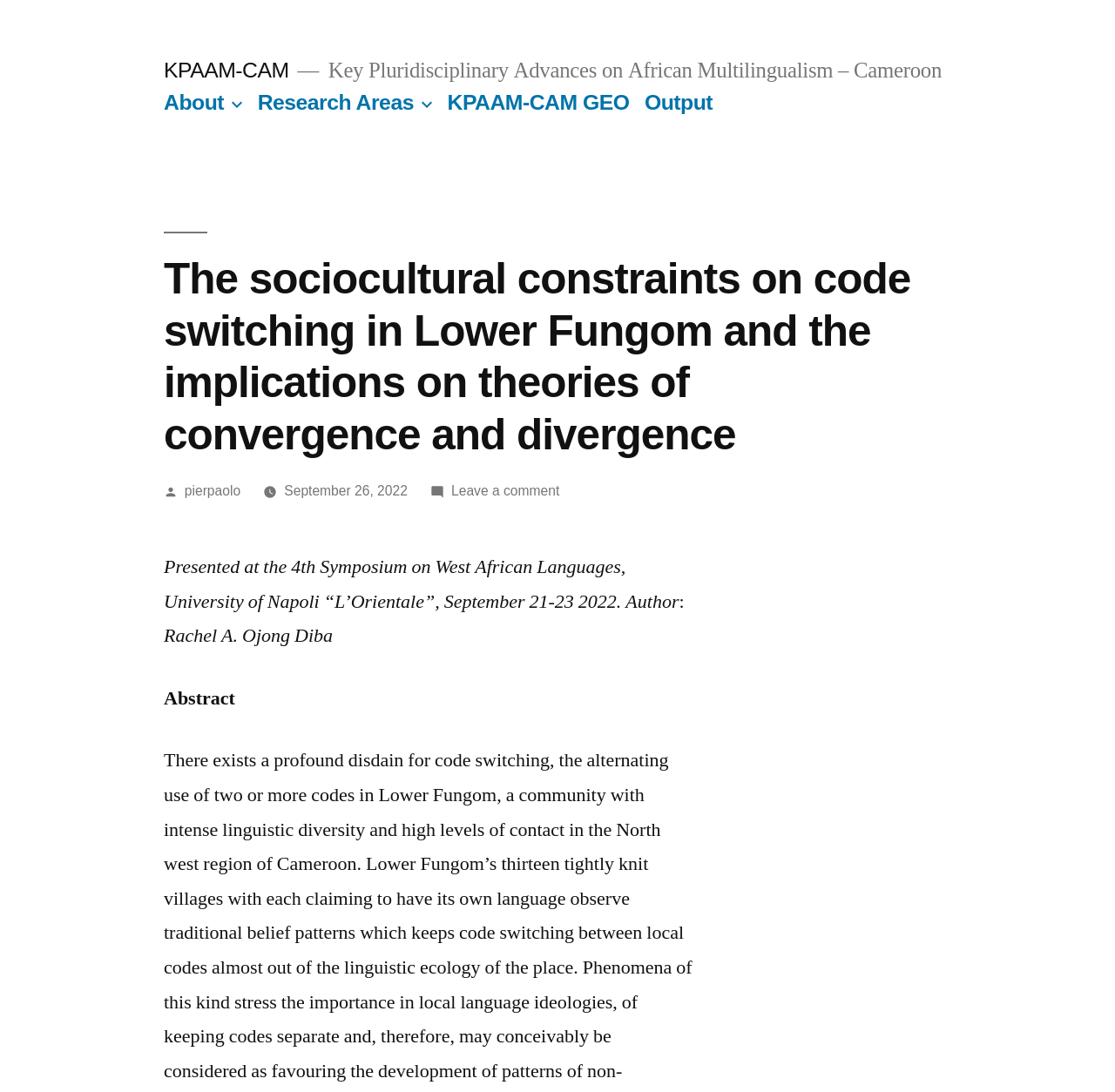What is the name of the author of the presented paper? Examine the screenshot and reply using just one word or a brief phrase.

Rachel A. Ojong Diba